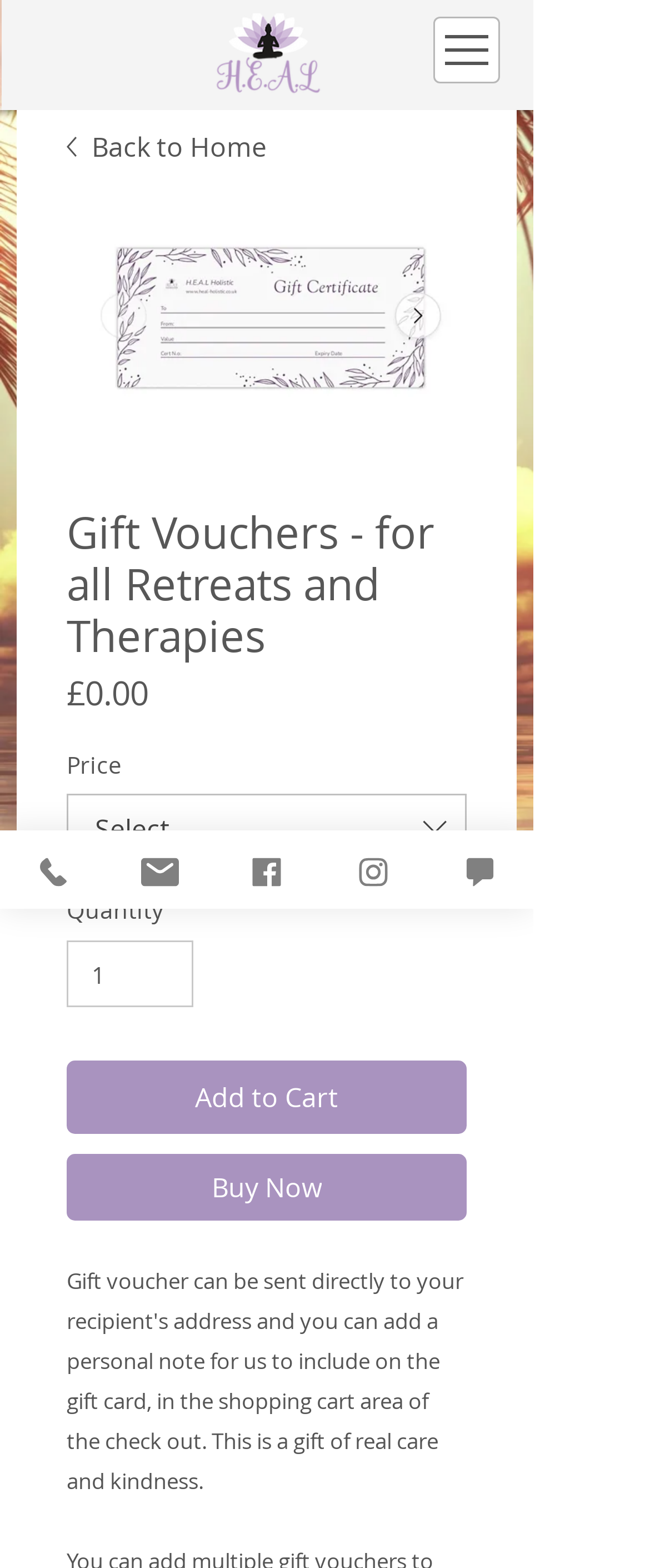Find the bounding box coordinates of the clickable element required to execute the following instruction: "Go back to home page". Provide the coordinates as four float numbers between 0 and 1, i.e., [left, top, right, bottom].

[0.103, 0.081, 0.718, 0.106]